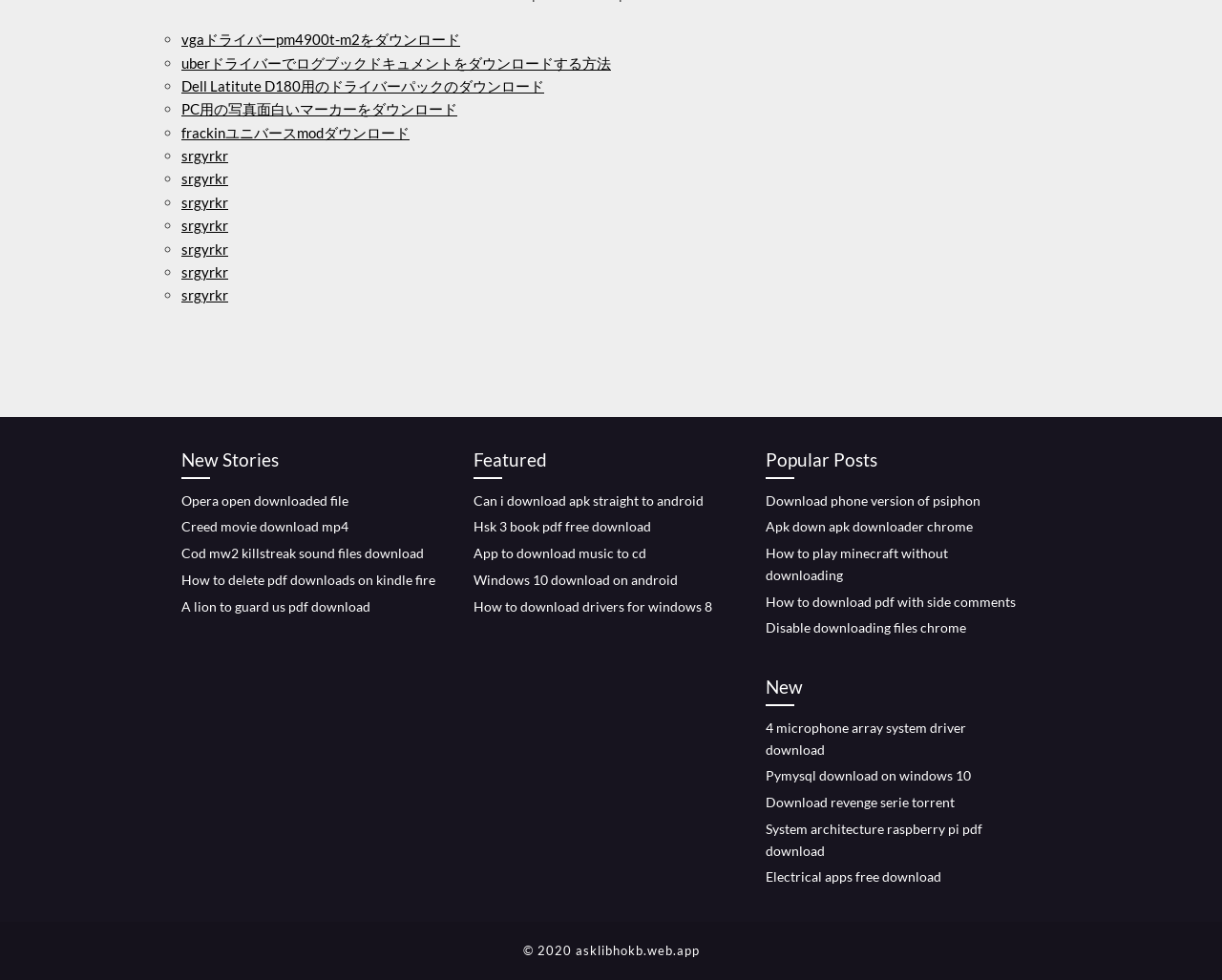Identify the bounding box coordinates of the section to be clicked to complete the task described by the following instruction: "Check New". The coordinates should be four float numbers between 0 and 1, formatted as [left, top, right, bottom].

[0.627, 0.686, 0.838, 0.72]